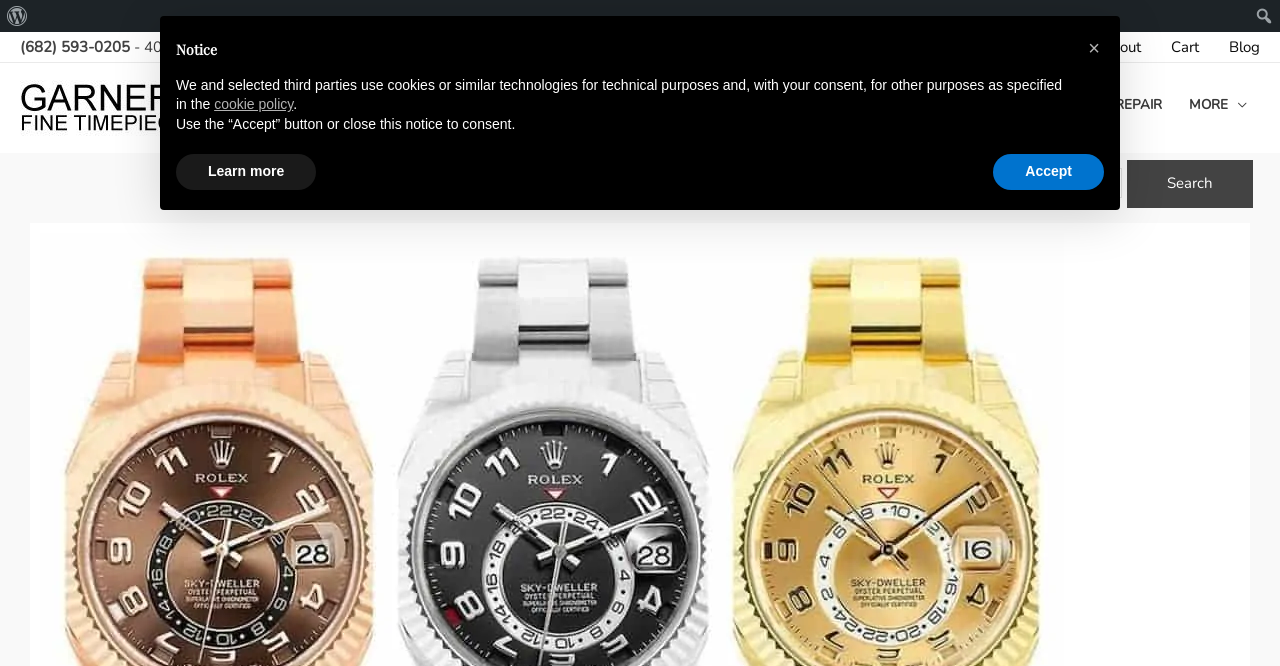Please mark the clickable region by giving the bounding box coordinates needed to complete this instruction: "Call the phone number".

[0.016, 0.056, 0.102, 0.086]